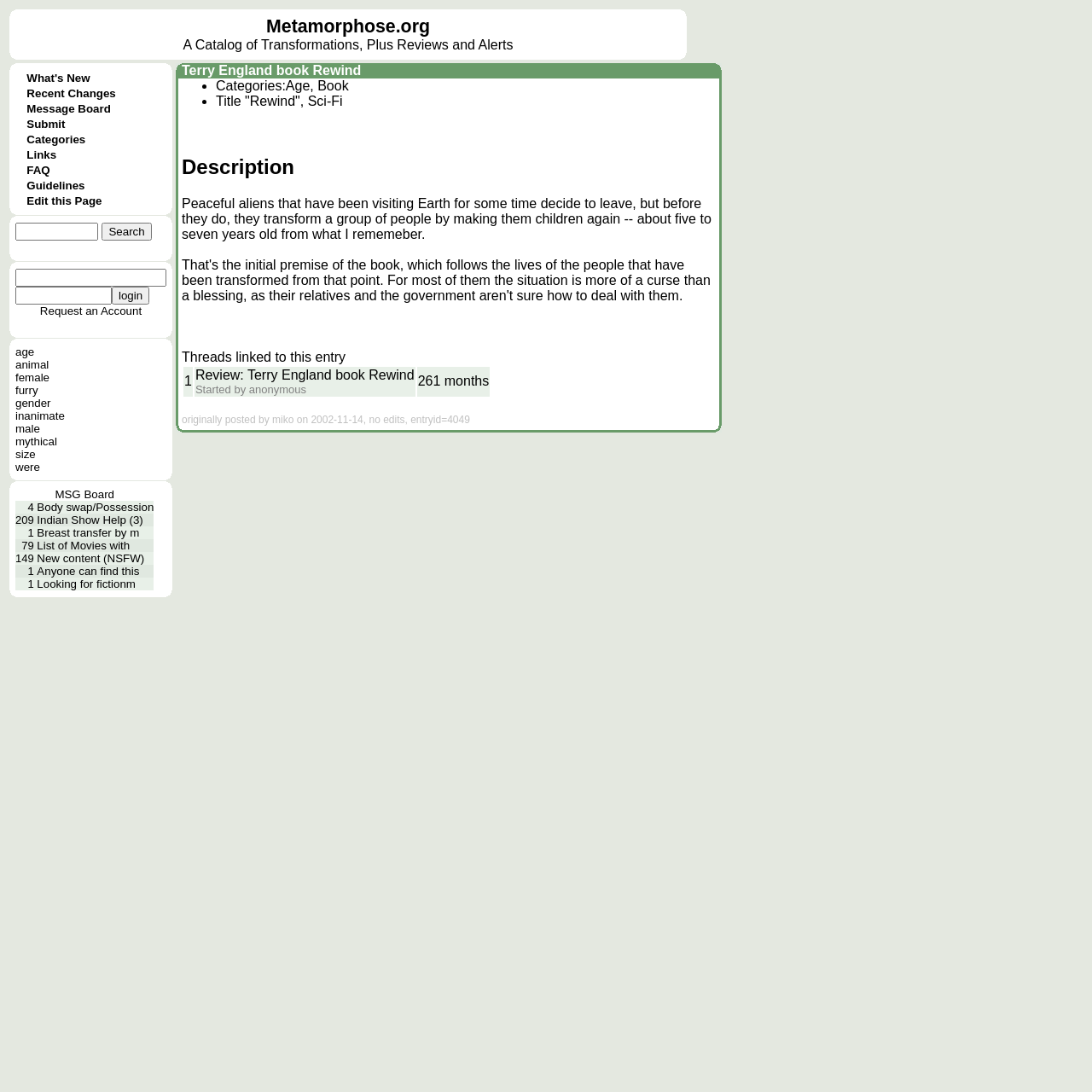Select the bounding box coordinates of the element I need to click to carry out the following instruction: "Submit a new entry".

[0.024, 0.107, 0.06, 0.119]